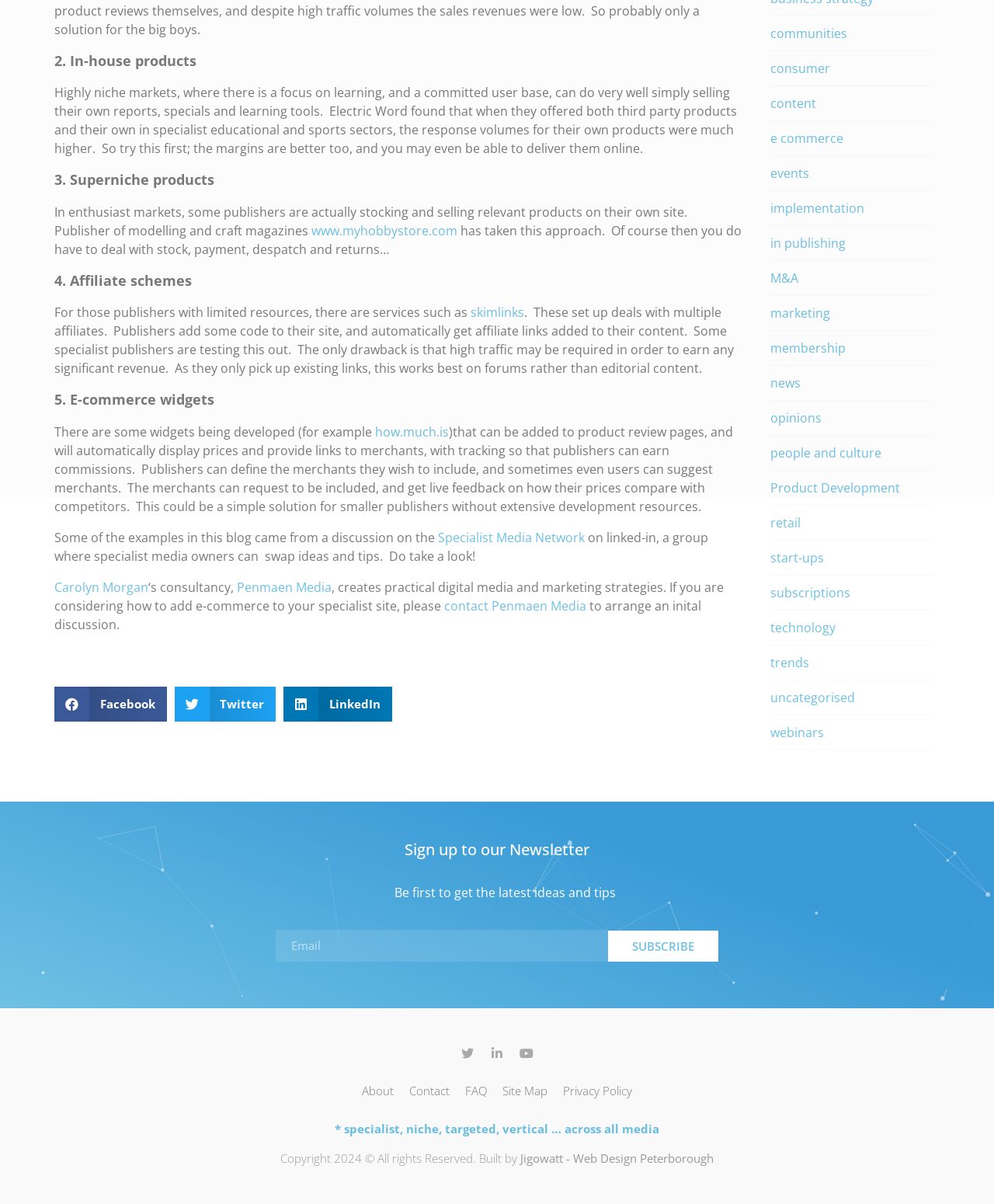Given the following UI element description: "Contact Us", find the bounding box coordinates in the webpage screenshot.

None